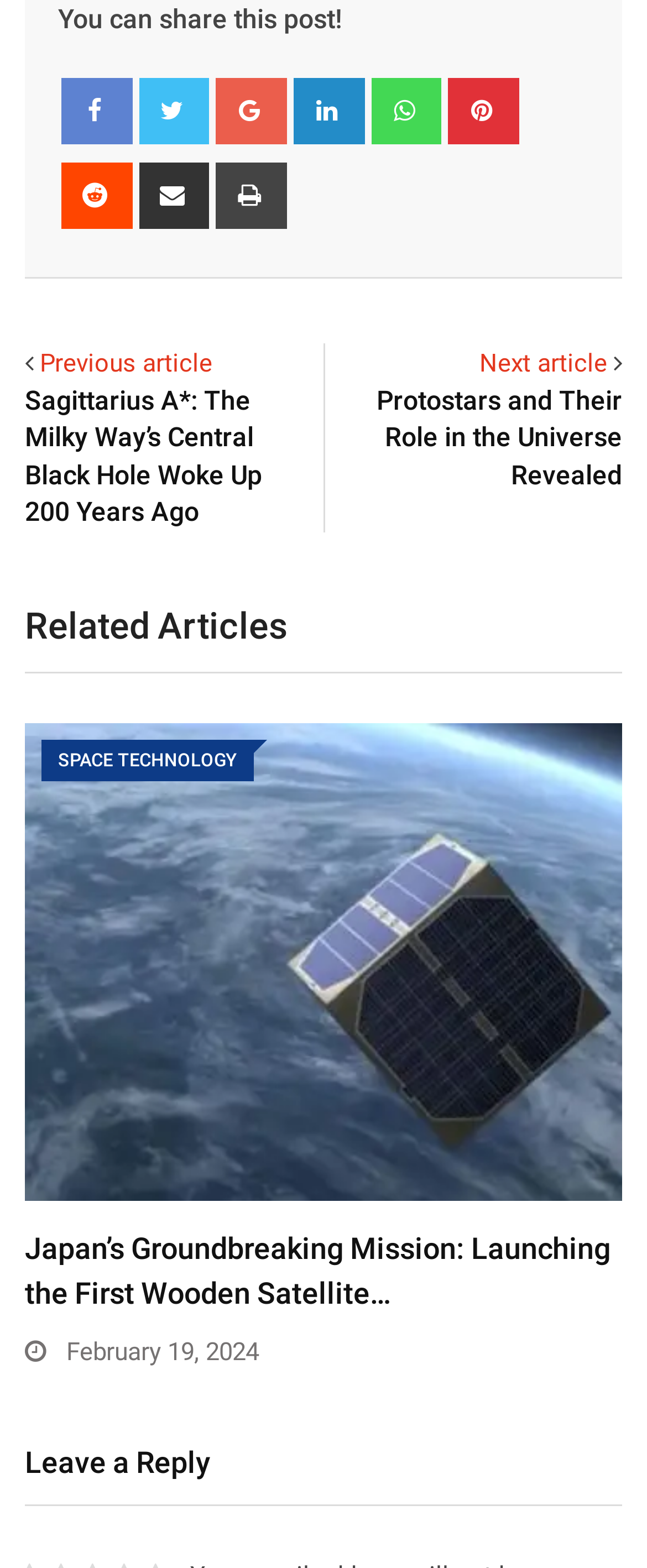Look at the image and answer the question in detail:
What is the topic of the main article?

I determined the topic of the main article by looking at the heading element with the text 'Sagittarius A*: The Milky Way’s Central Black Hole Woke Up 200 Years Ago' which is a prominent element on the webpage.